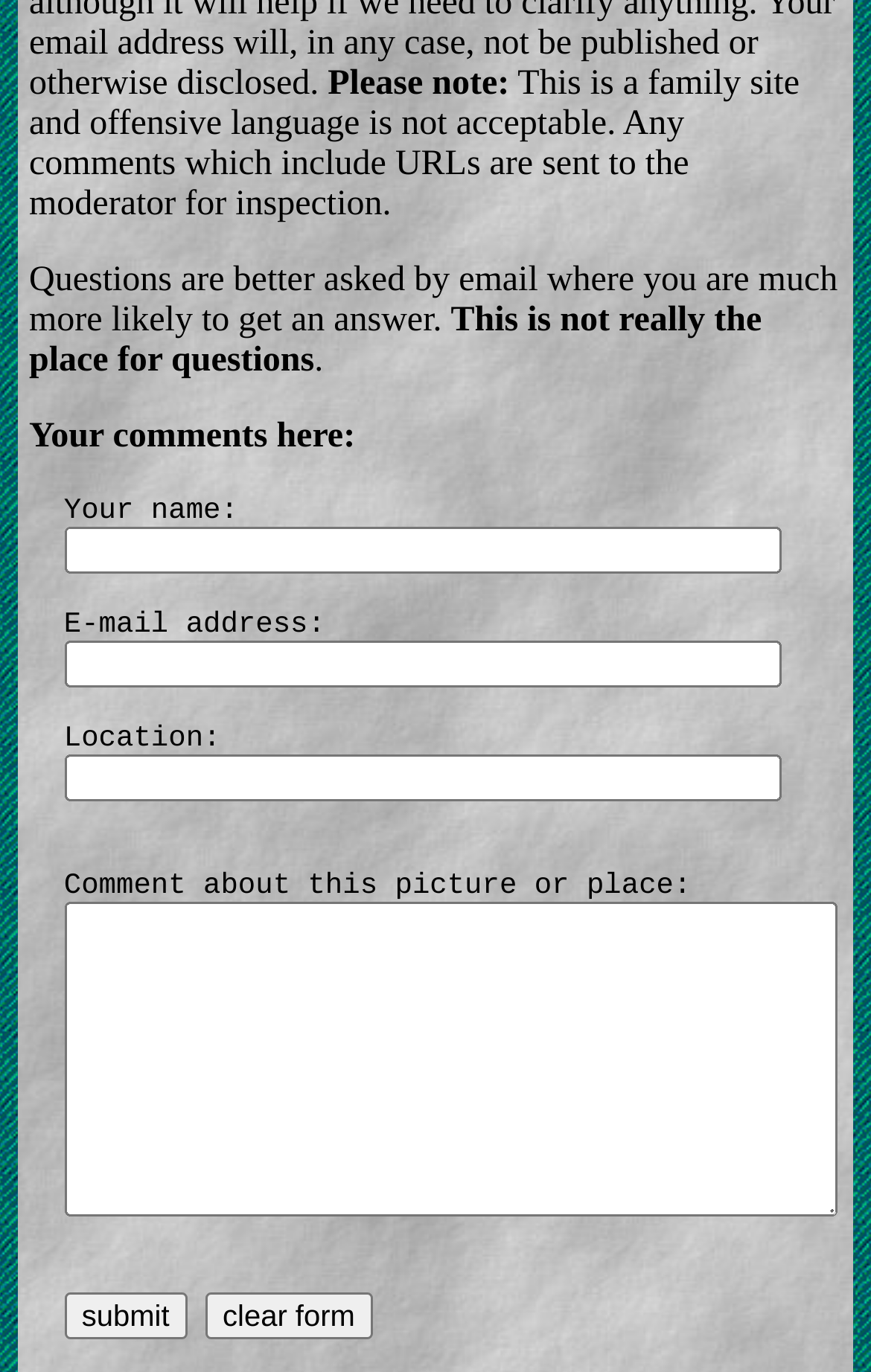What is the purpose of this webpage?
Use the image to answer the question with a single word or phrase.

Leave a comment